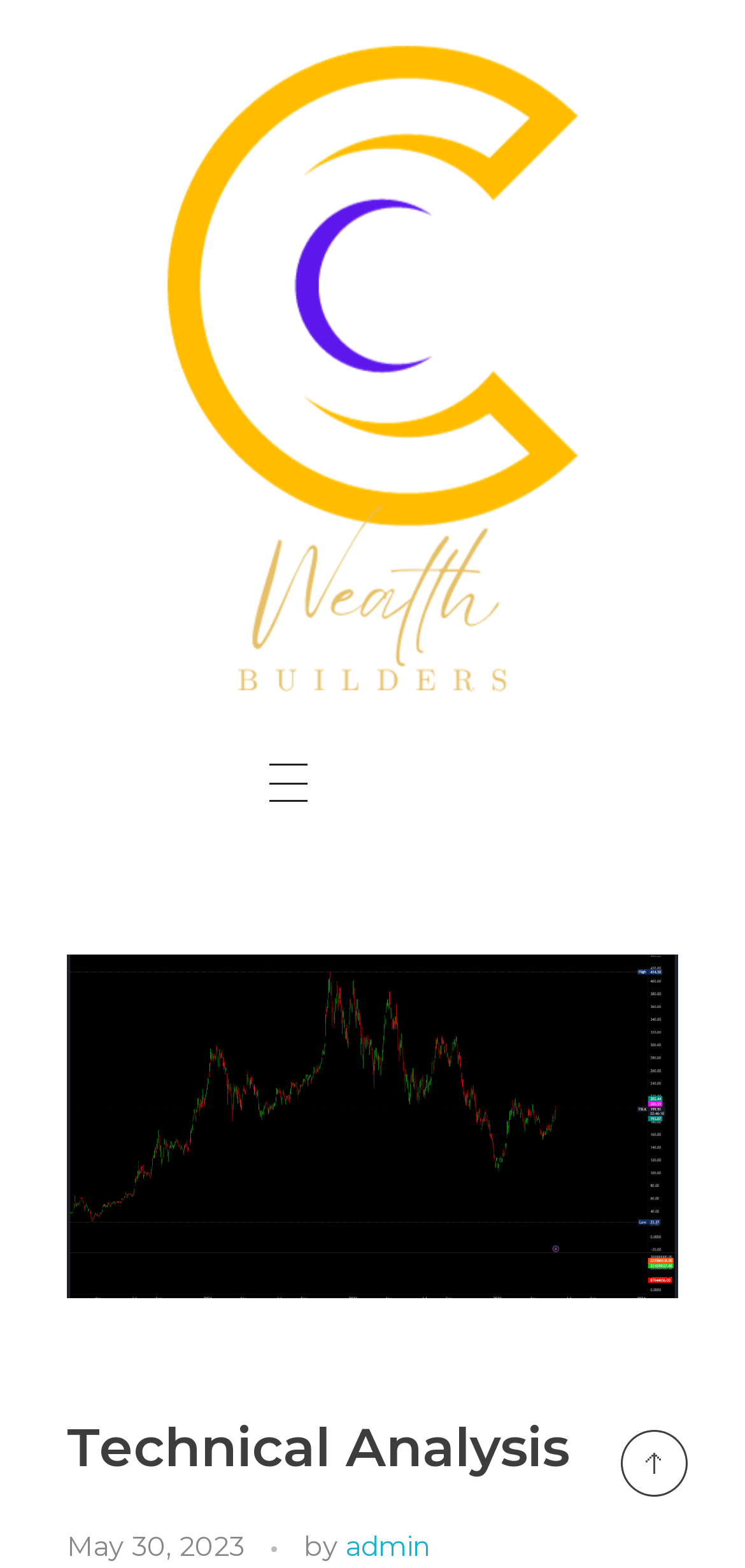Use a single word or phrase to respond to the question:
What is the date of the latest article?

May 30, 2023